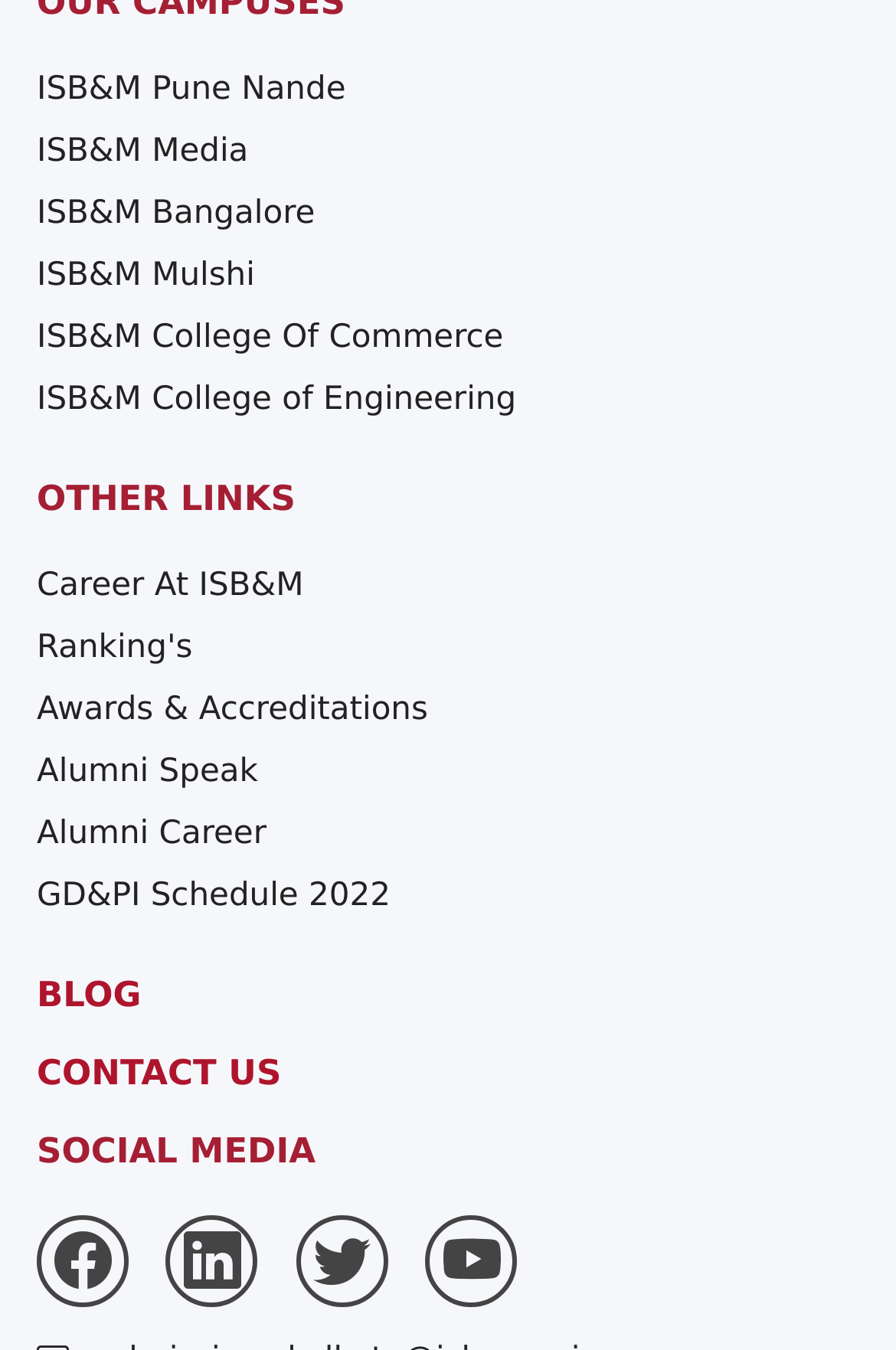Answer the question using only a single word or phrase: 
How many social media icons are there?

4